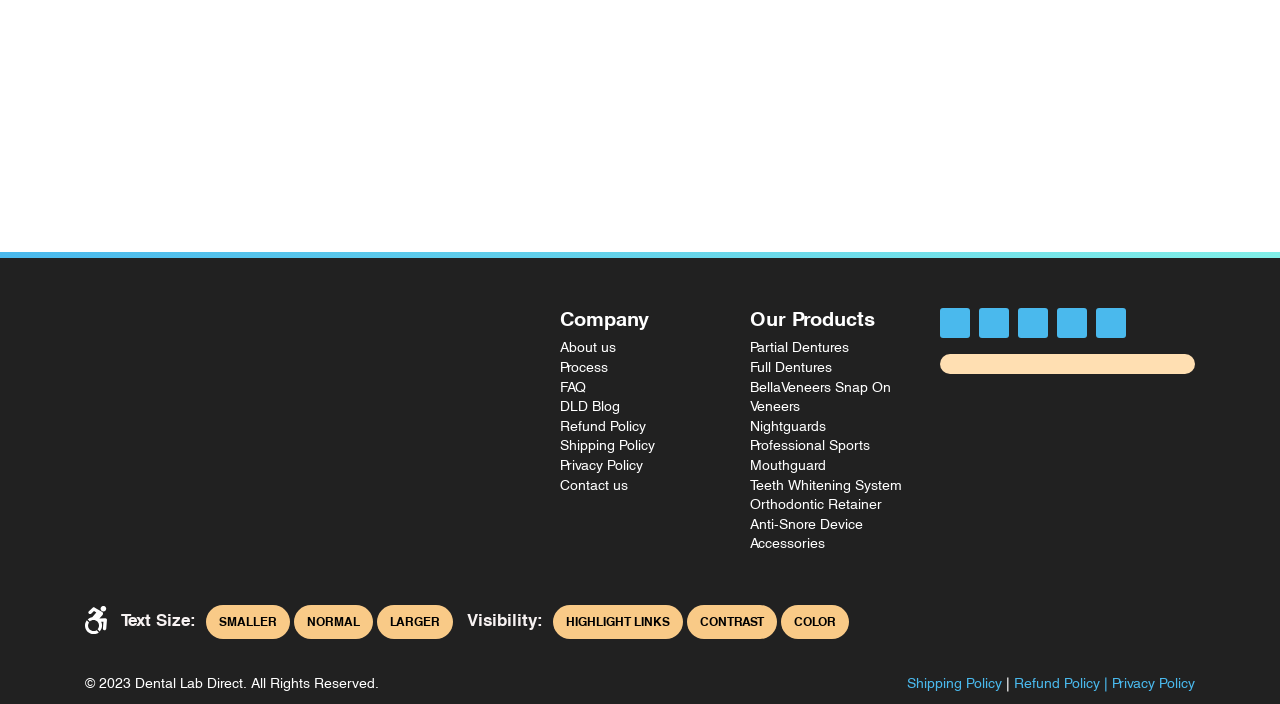Determine the bounding box coordinates of the element's region needed to click to follow the instruction: "Go to Contact us". Provide these coordinates as four float numbers between 0 and 1, formatted as [left, top, right, bottom].

[0.438, 0.675, 0.491, 0.701]